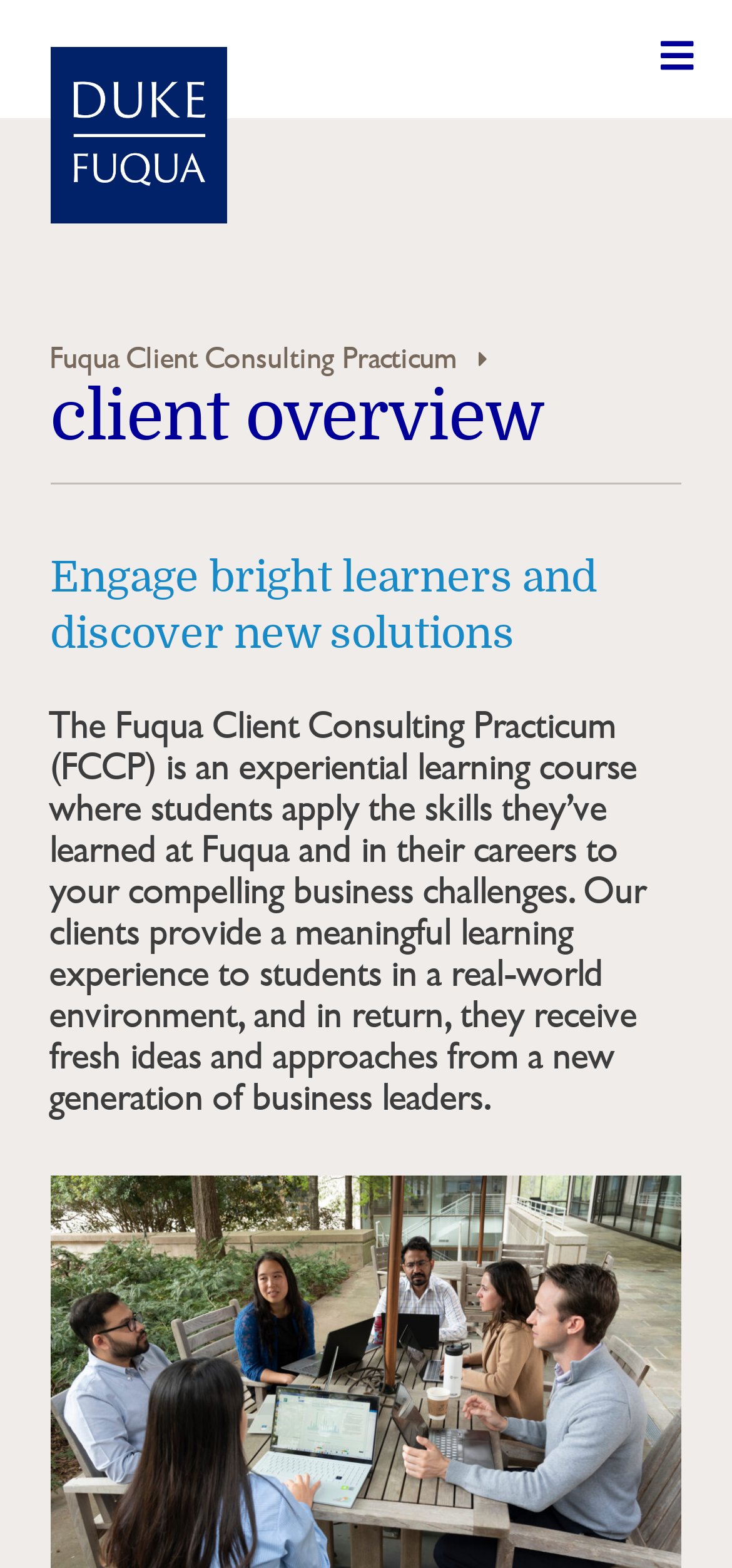Determine the bounding box of the UI component based on this description: "Open Main Navigation". The bounding box coordinates should be four float values between 0 and 1, i.e., [left, top, right, bottom].

[0.851, 0.0, 1.0, 0.072]